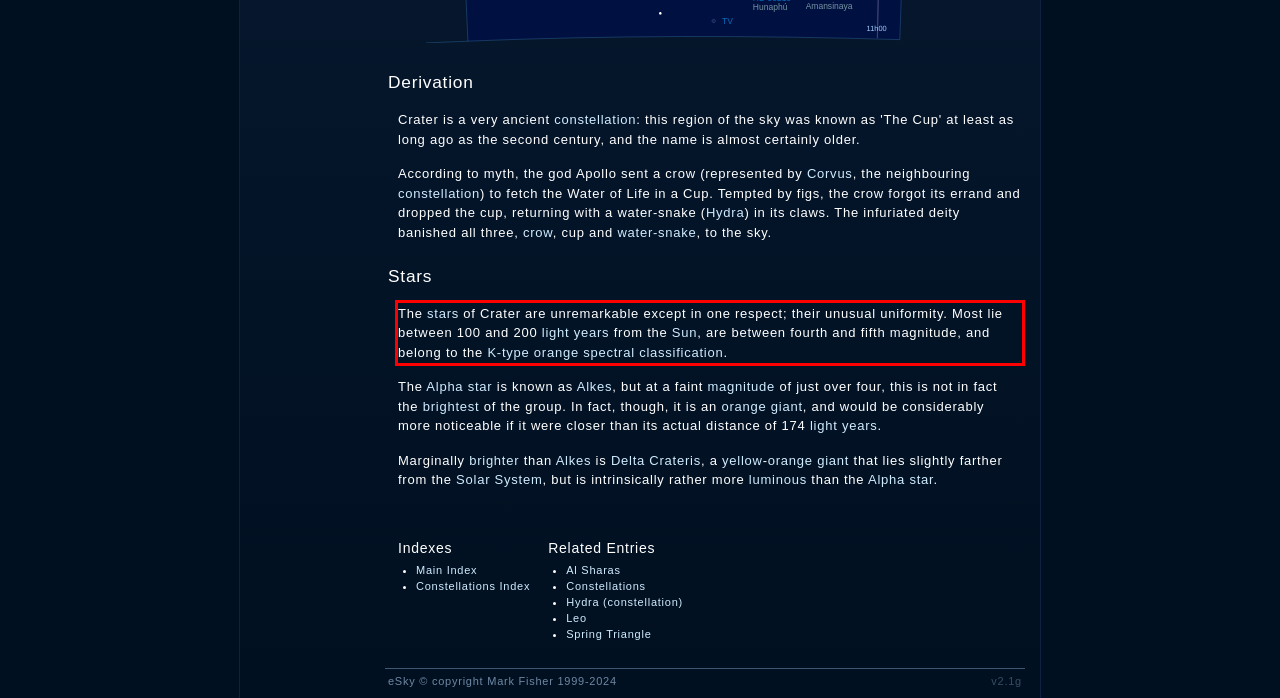Identify the text within the red bounding box on the webpage screenshot and generate the extracted text content.

The stars of Crater are unremarkable except in one respect; their unusual uniformity. Most lie between 100 and 200 light years from the Sun, are between fourth and fifth magnitude, and belong to the K-type orange spectral classification.